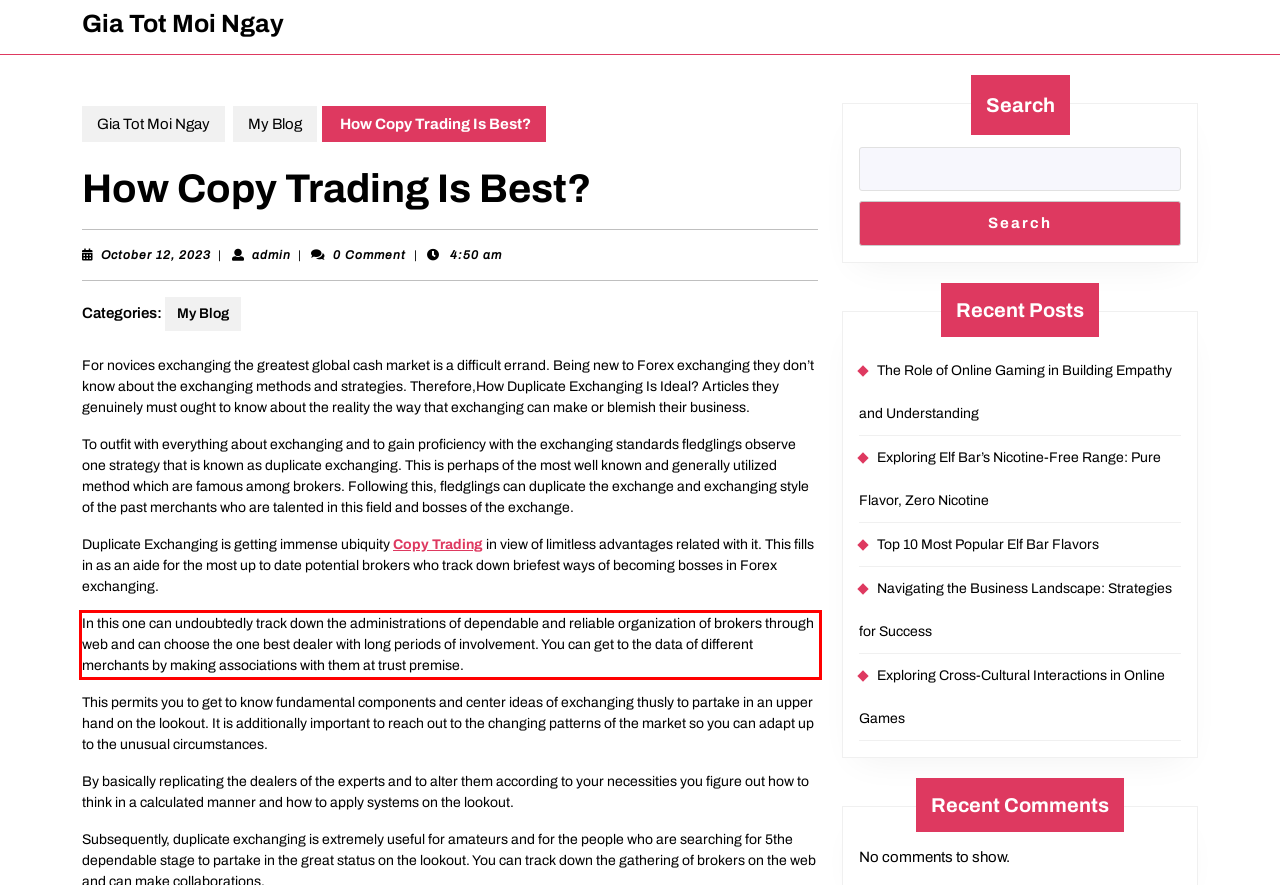Analyze the red bounding box in the provided webpage screenshot and generate the text content contained within.

In this one can undoubtedly track down the administrations of dependable and reliable organization of brokers through web and can choose the one best dealer with long periods of involvement. You can get to the data of different merchants by making associations with them at trust premise.